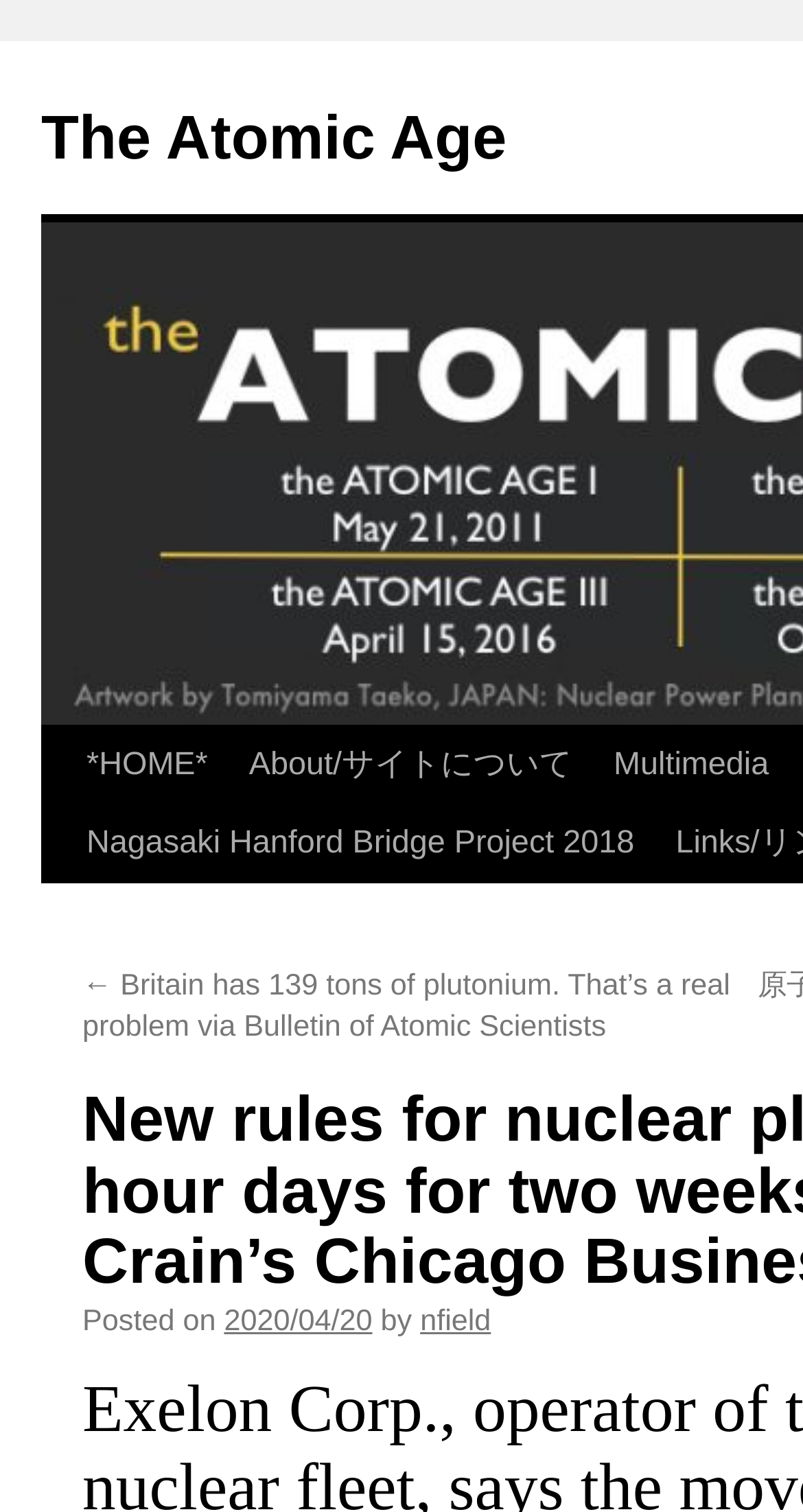Identify the bounding box coordinates of the element to click to follow this instruction: 'view Britain has 139 tons of plutonium article'. Ensure the coordinates are four float values between 0 and 1, provided as [left, top, right, bottom].

[0.103, 0.641, 0.909, 0.691]